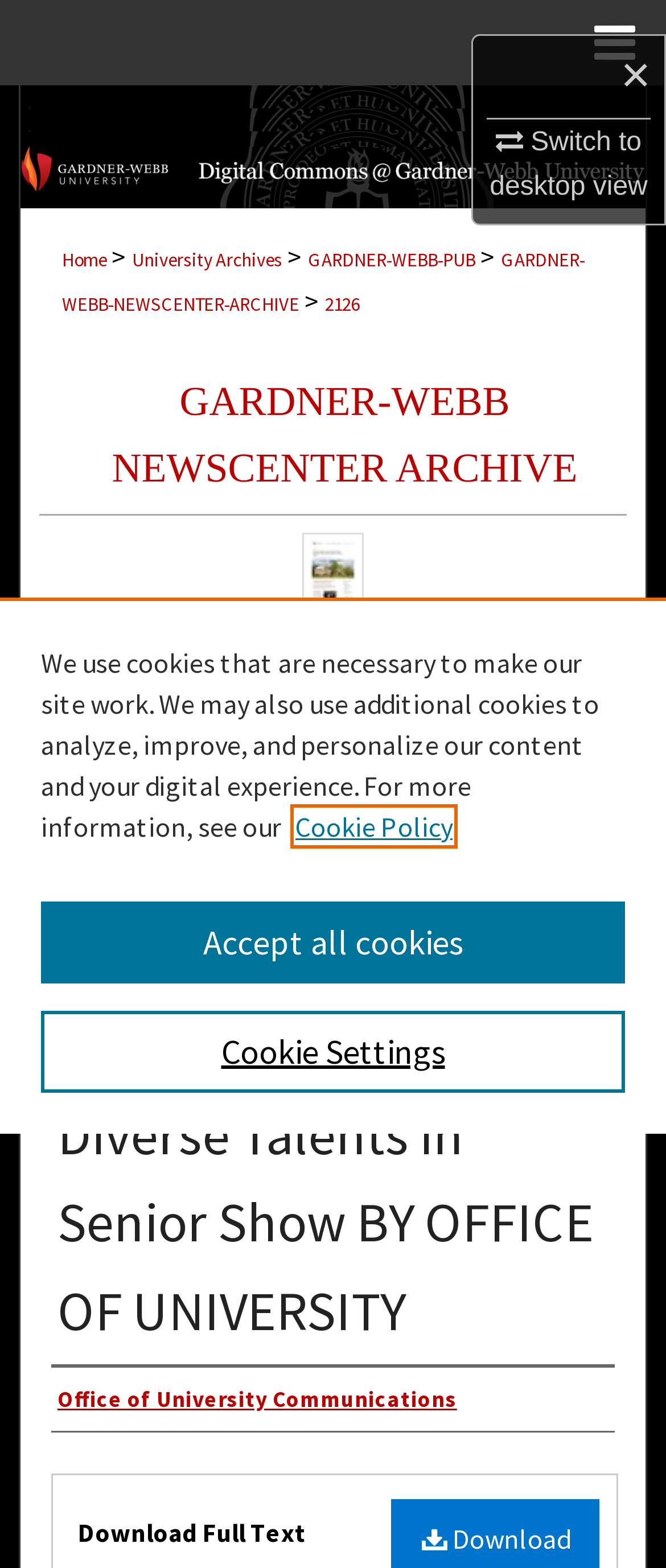What is the name of the university?
Look at the screenshot and provide an in-depth answer.

I found the answer by looking at the image element with the text 'Gardner-Webb University' which is a part of the link 'Digital Commons @ Gardner-Webb University'.